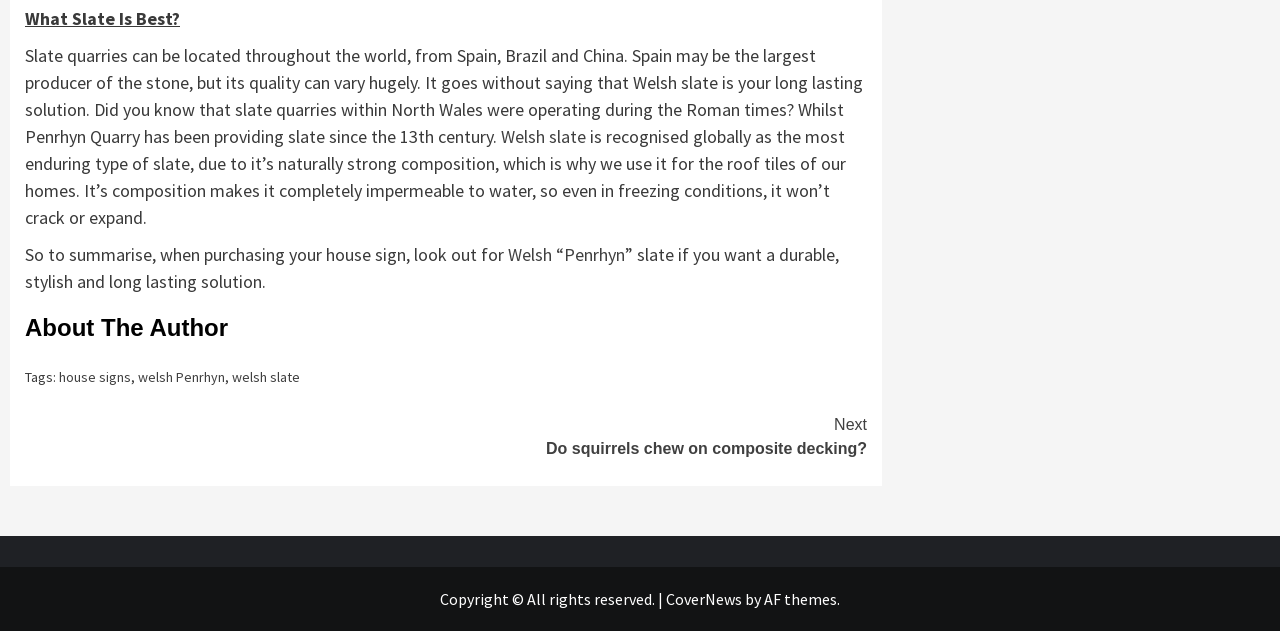Identify the bounding box for the UI element described as: "CoverNews". Ensure the coordinates are four float numbers between 0 and 1, formatted as [left, top, right, bottom].

[0.52, 0.933, 0.58, 0.964]